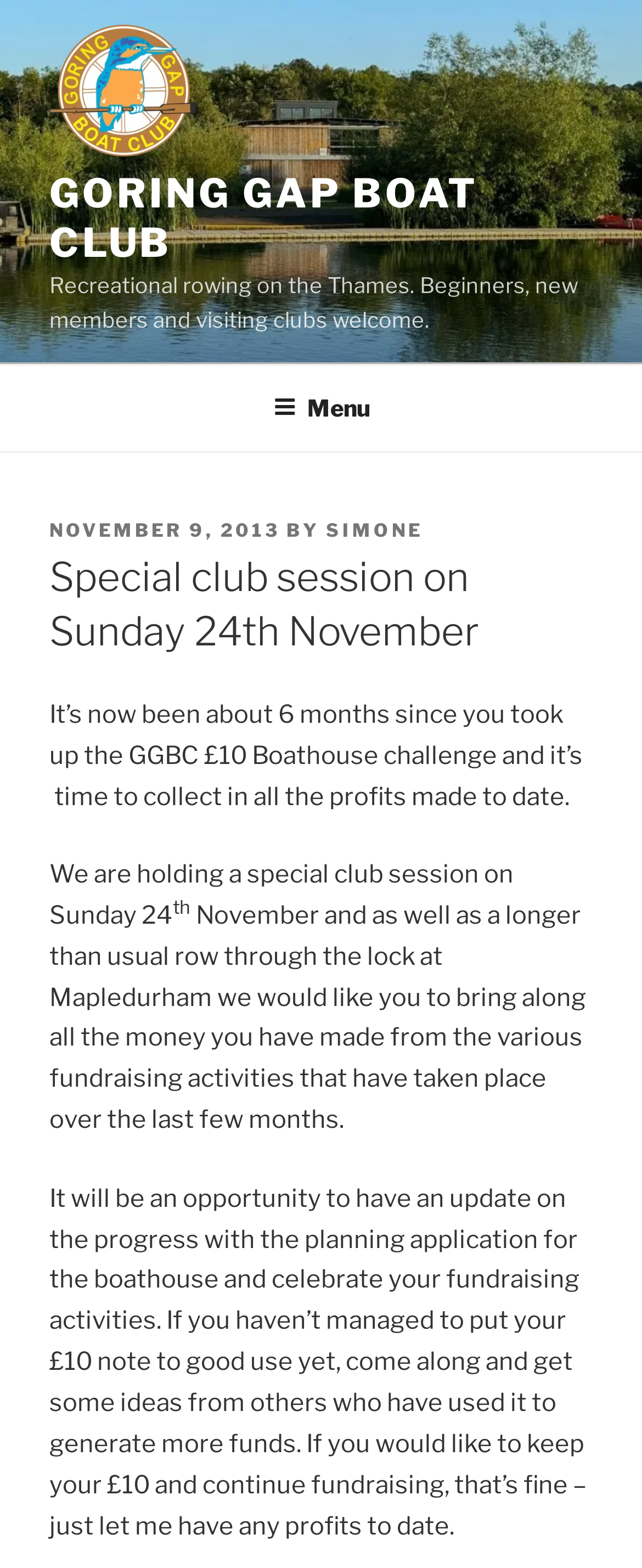Identify the bounding box coordinates for the UI element that matches this description: "November 9, 2013November 9, 2013".

[0.077, 0.33, 0.436, 0.345]